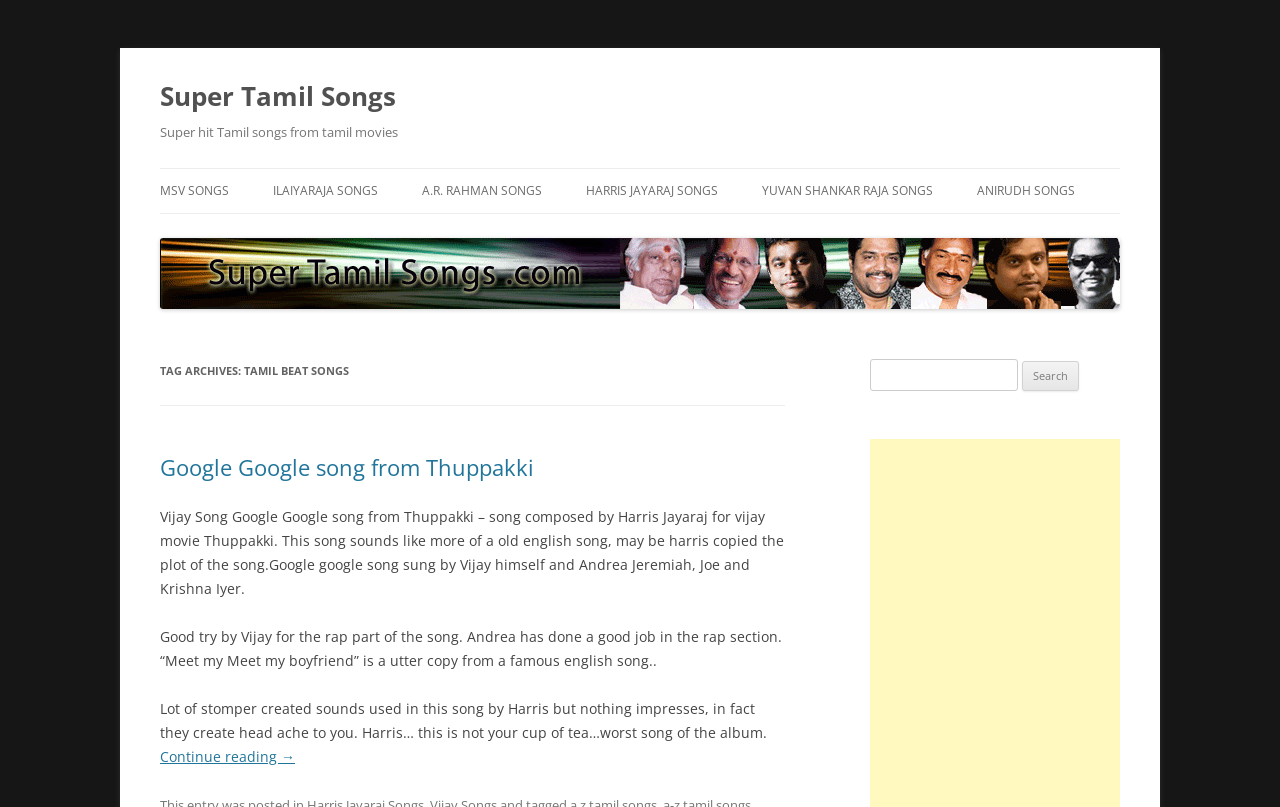Based on the element description Yuvan Shankar Raja Songs, identify the bounding box coordinates for the UI element. The coordinates should be in the format (top-left x, top-left y, bottom-right x, bottom-right y) and within the 0 to 1 range.

[0.595, 0.209, 0.729, 0.264]